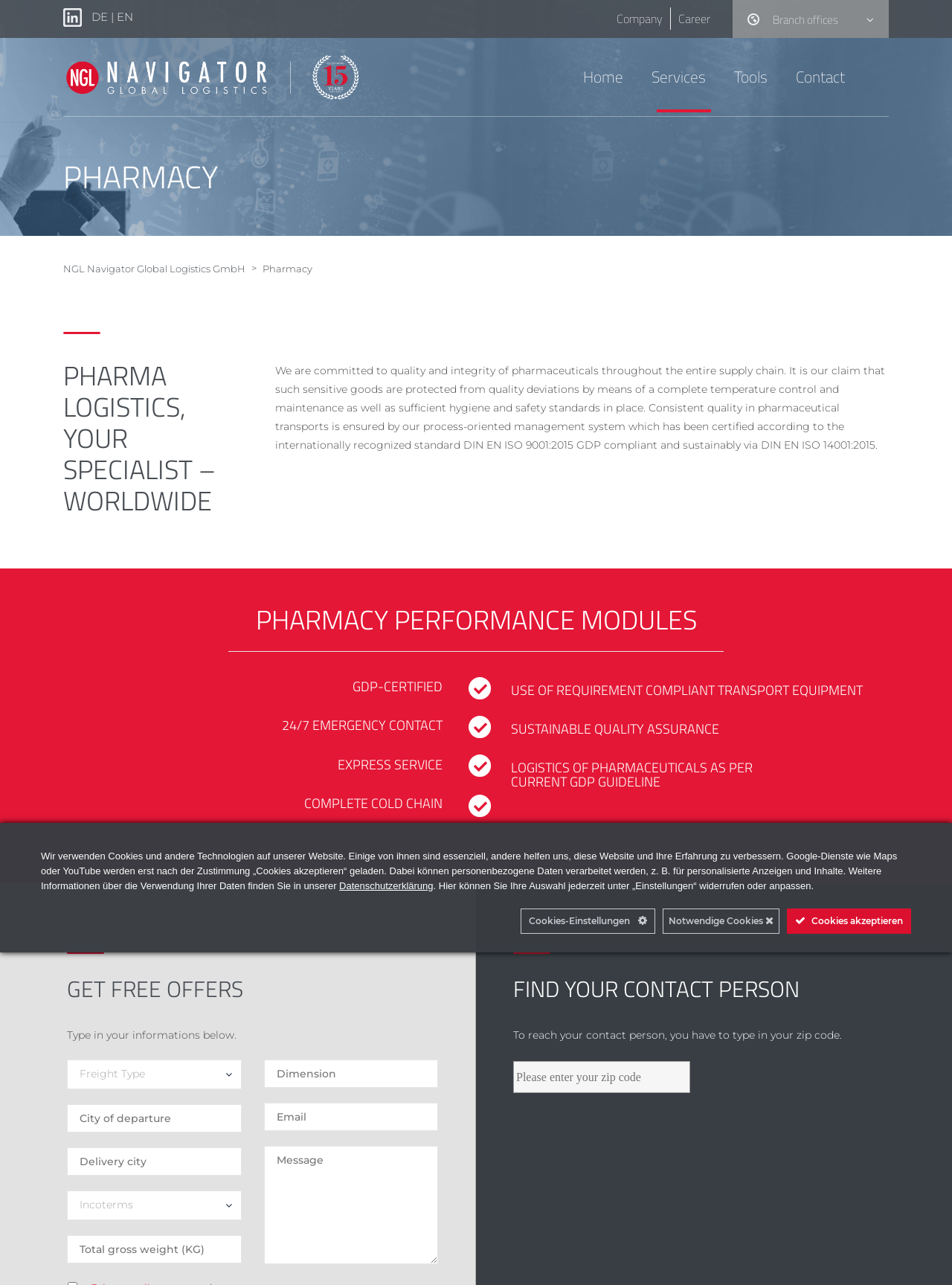Find the bounding box of the web element that fits this description: "Home".

[0.612, 0.032, 0.655, 0.087]